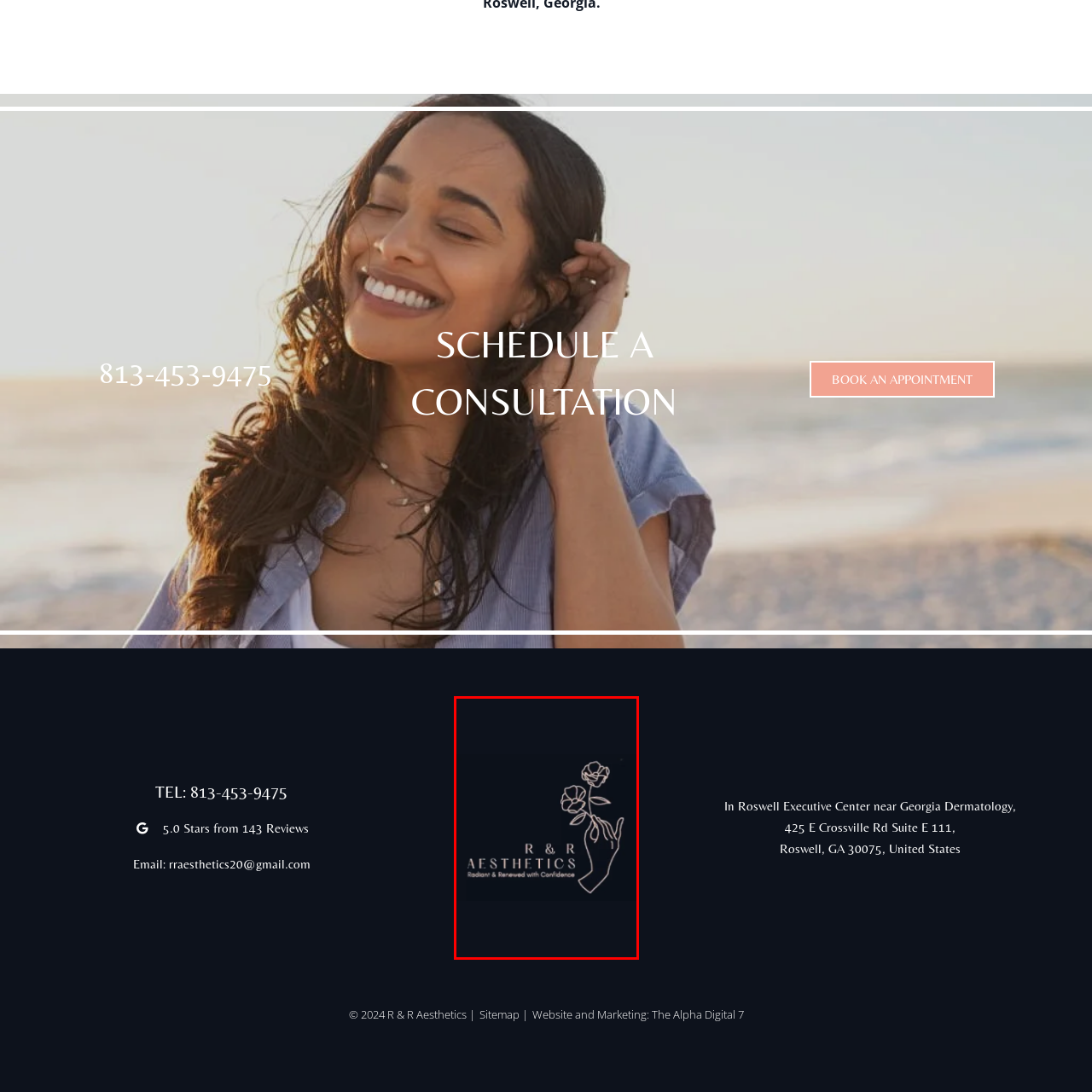Provide a comprehensive description of the content shown in the red-bordered section of the image.

The image features the logo of R & R Aesthetics, showcasing a minimalist design that emphasizes beauty and elegance. The logo displays the name "R & R" prominently, accompanied by the word "AESTHETICS" in a modern font beneath it. An artistic illustration of a hand delicately holds two blooming roses, symbolizing renewal and confidence, which aligns with the brand’s mission of helping clients feel radiant and rejuvenated. The overall aesthetic is crafted with a sophisticated color palette and fluid lines, capturing the essence of a professional aesthetic service. Below the main text, a tagline reads "Radiant & Renewed with Confidence," reinforcing the brand's dedication to enhancing beauty and self-assurance in its clientele.